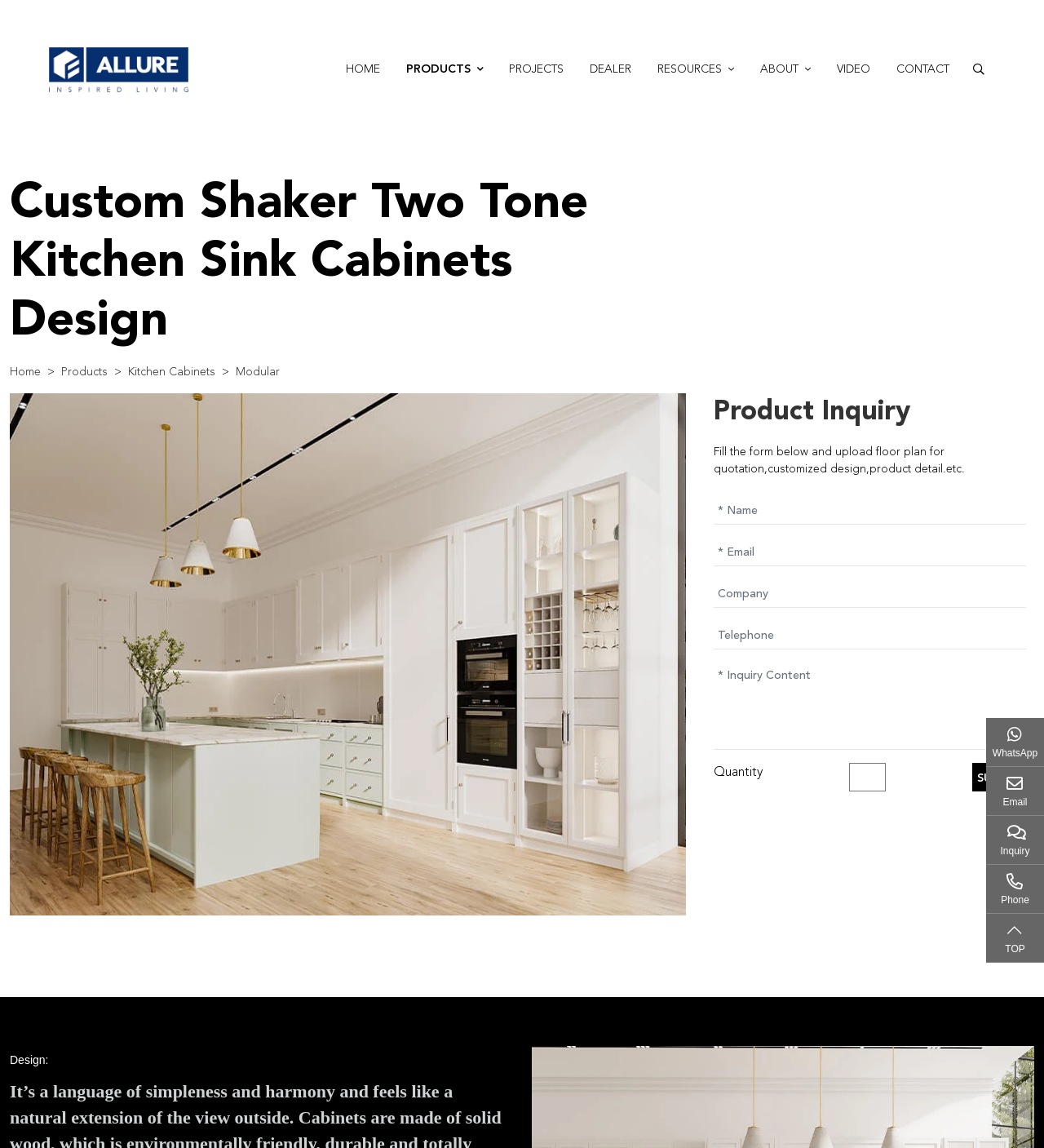What is the contact method provided at the bottom right of the webpage?
Refer to the image and provide a one-word or short phrase answer.

WhatsApp and Email